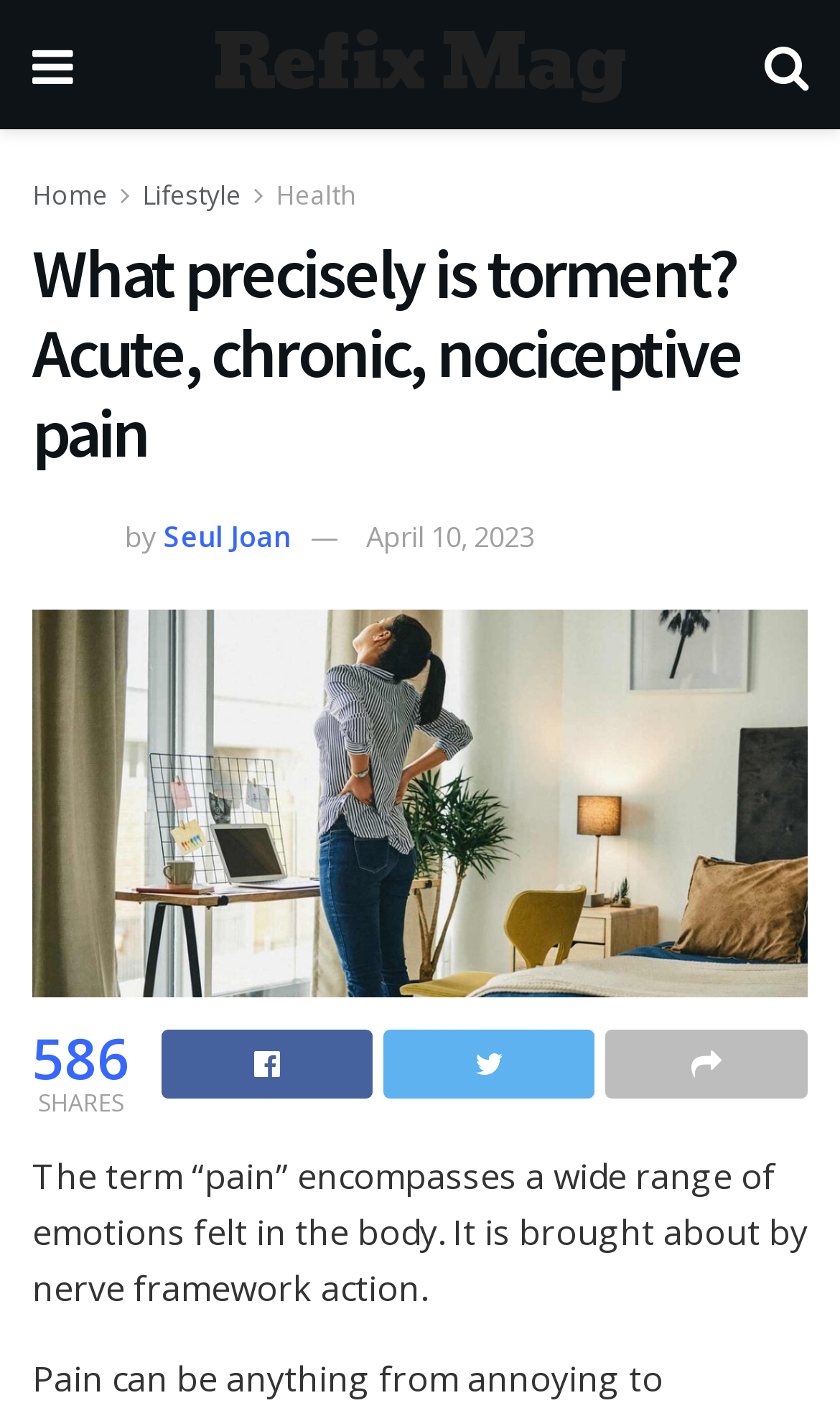Determine the bounding box coordinates for the region that must be clicked to execute the following instruction: "Learn about different types of pain".

[0.038, 0.434, 0.962, 0.71]